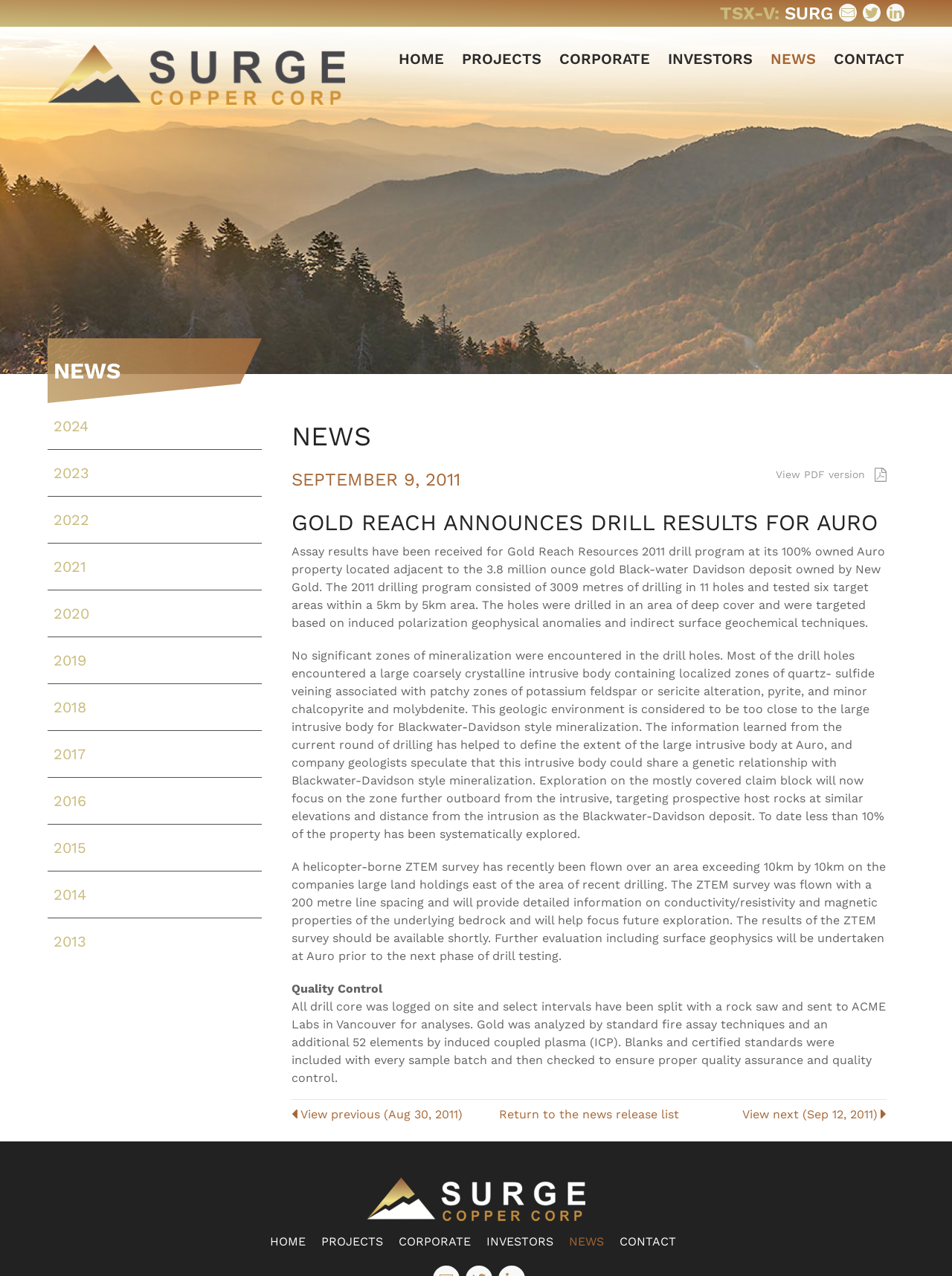What is the purpose of the helicopter-borne ZTEM survey?
Based on the content of the image, thoroughly explain and answer the question.

The purpose of the helicopter-borne ZTEM survey is to focus future exploration by providing detailed information on conductivity/resistivity and magnetic properties of the underlying bedrock, which will help the company to identify potential areas of interest for further exploration.